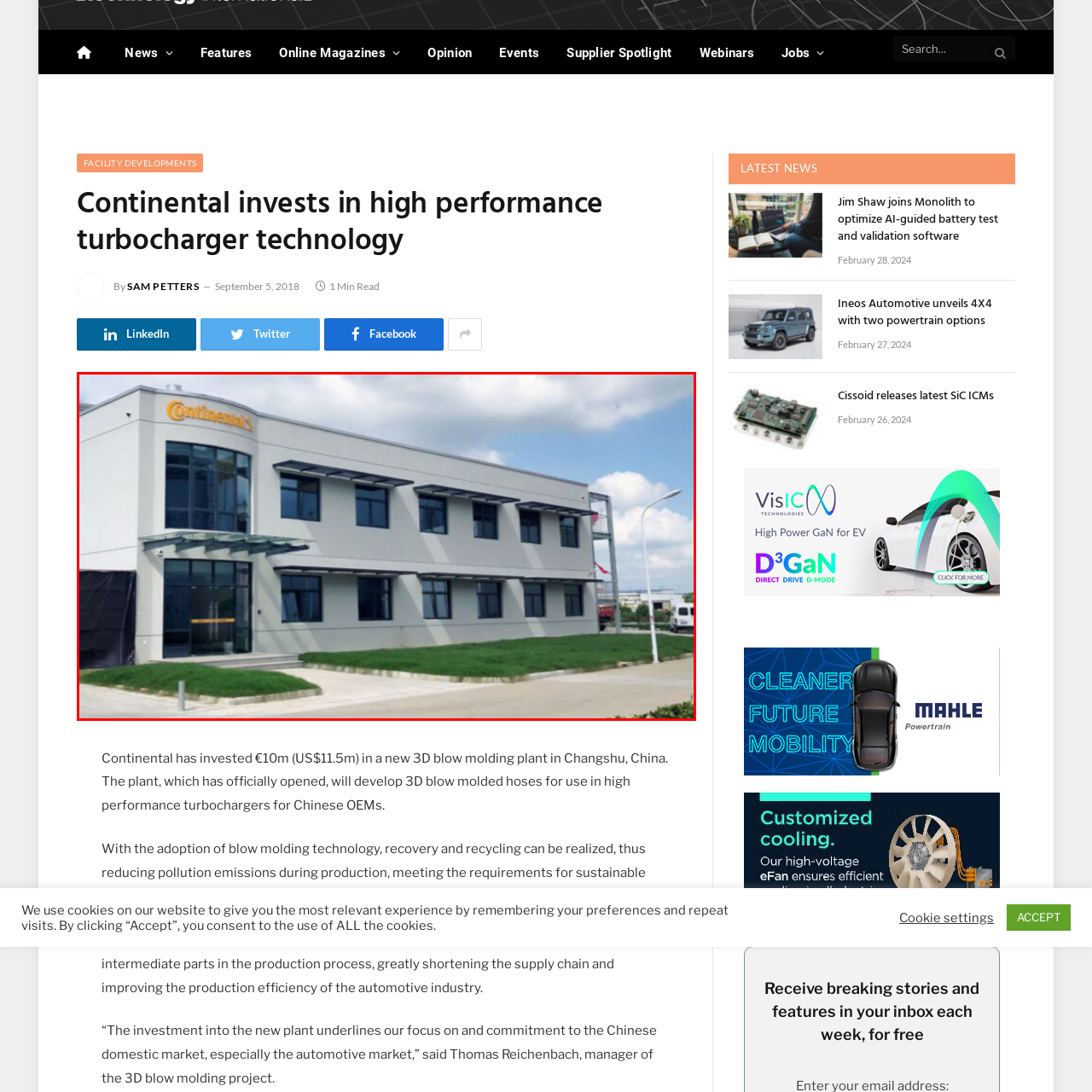What is the purpose of the transparent canopy at the entrance? View the image inside the red bounding box and respond with a concise one-word or short-phrase answer.

To provide a welcoming aspect